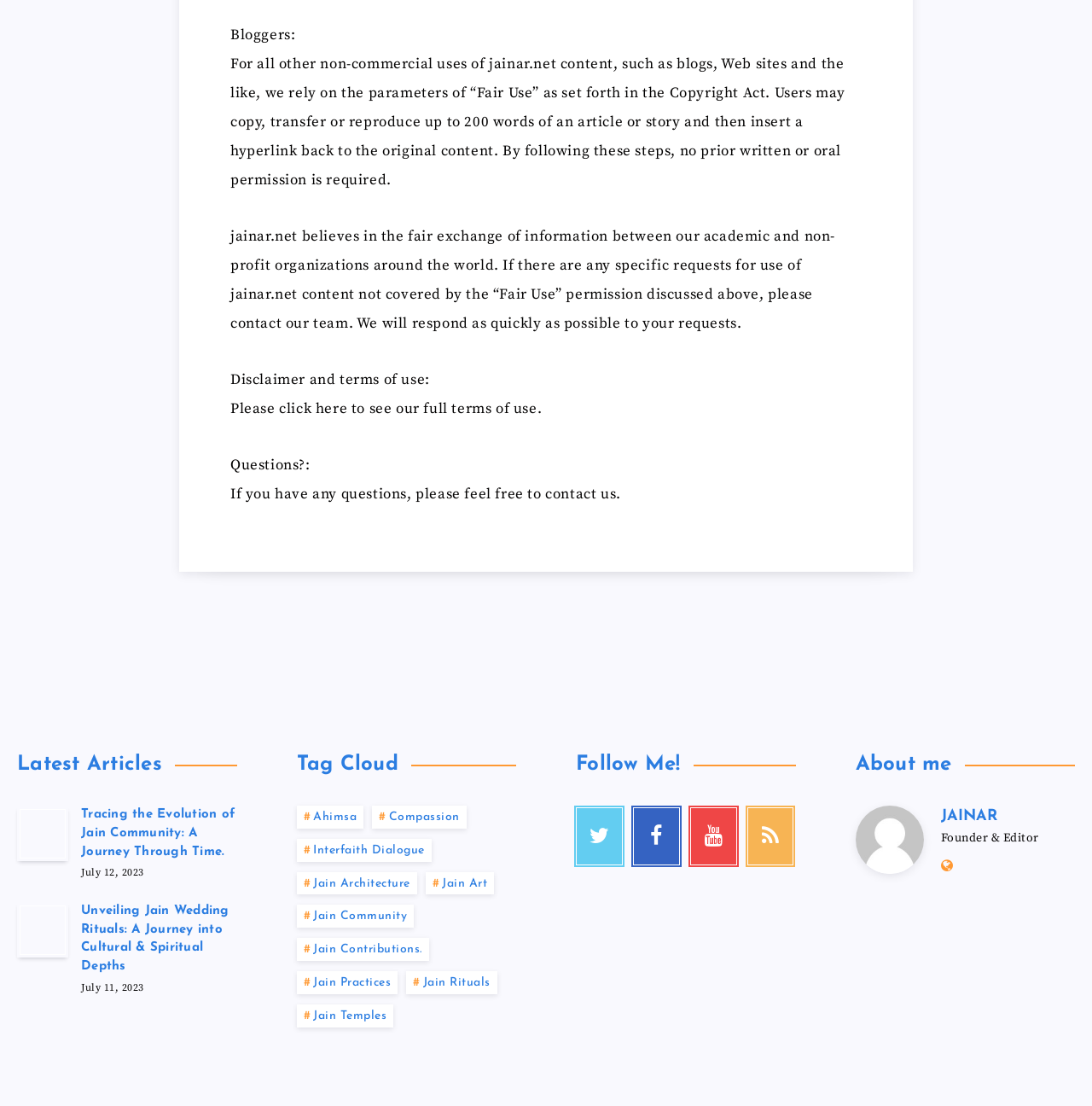Please find the bounding box coordinates (top-left x, top-left y, bottom-right x, bottom-right y) in the screenshot for the UI element described as follows: Jain Architecture

[0.271, 0.788, 0.382, 0.809]